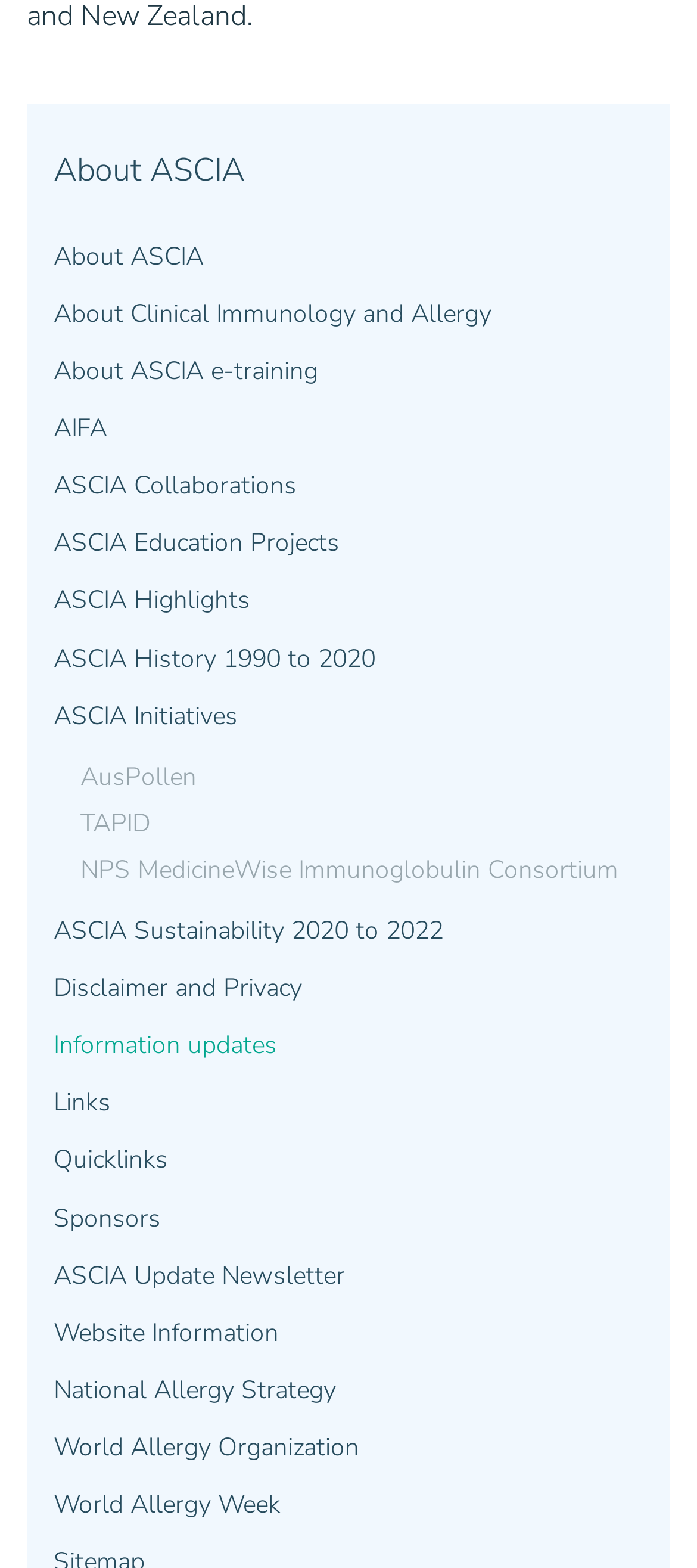Please identify the bounding box coordinates for the region that you need to click to follow this instruction: "Visit Institute for Bioengineering of Catalonia".

None